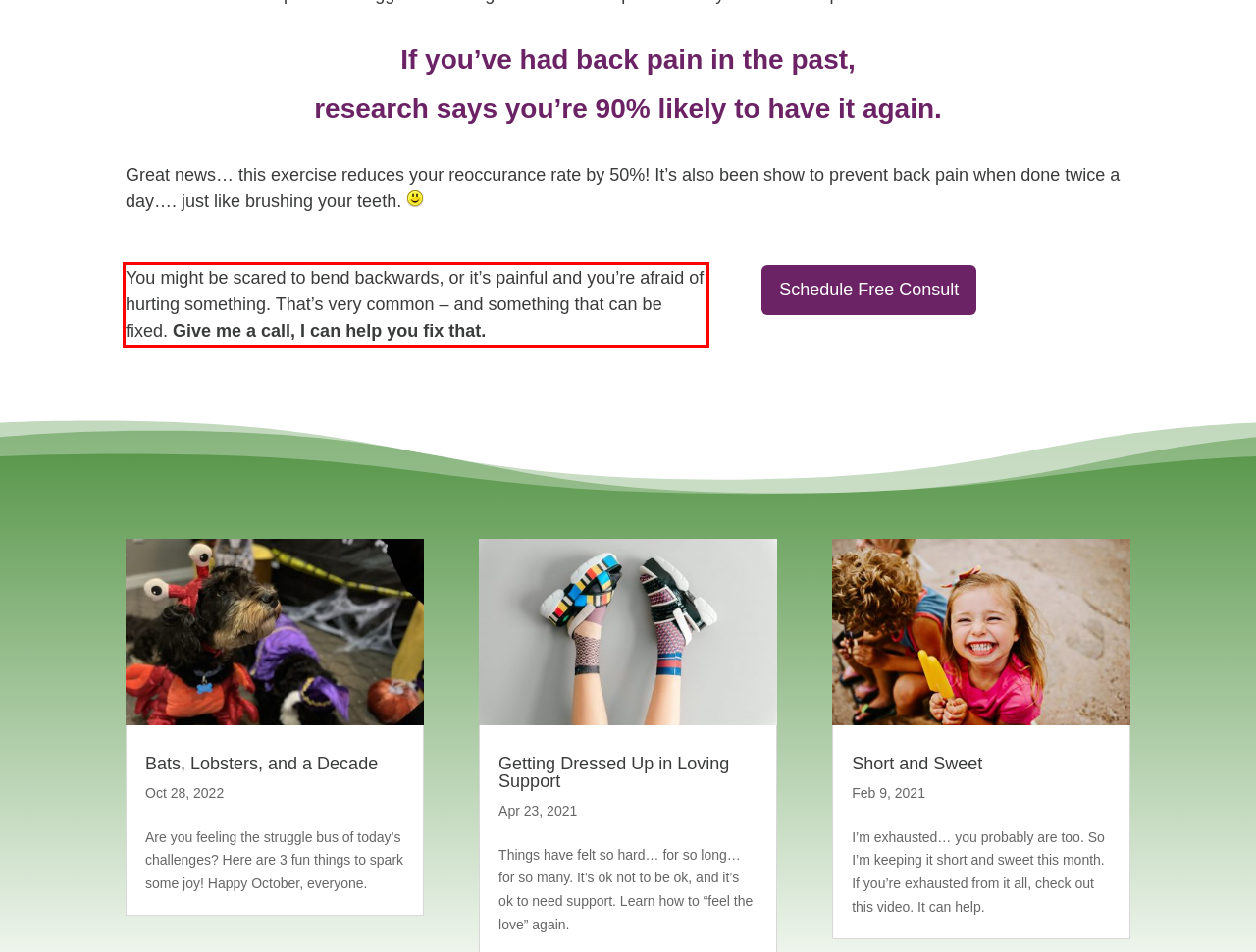Identify the text inside the red bounding box on the provided webpage screenshot by performing OCR.

You might be scared to bend backwards, or it’s painful and you’re afraid of hurting something. That’s very common – and something that can be fixed. Give me a call, I can help you fix that.